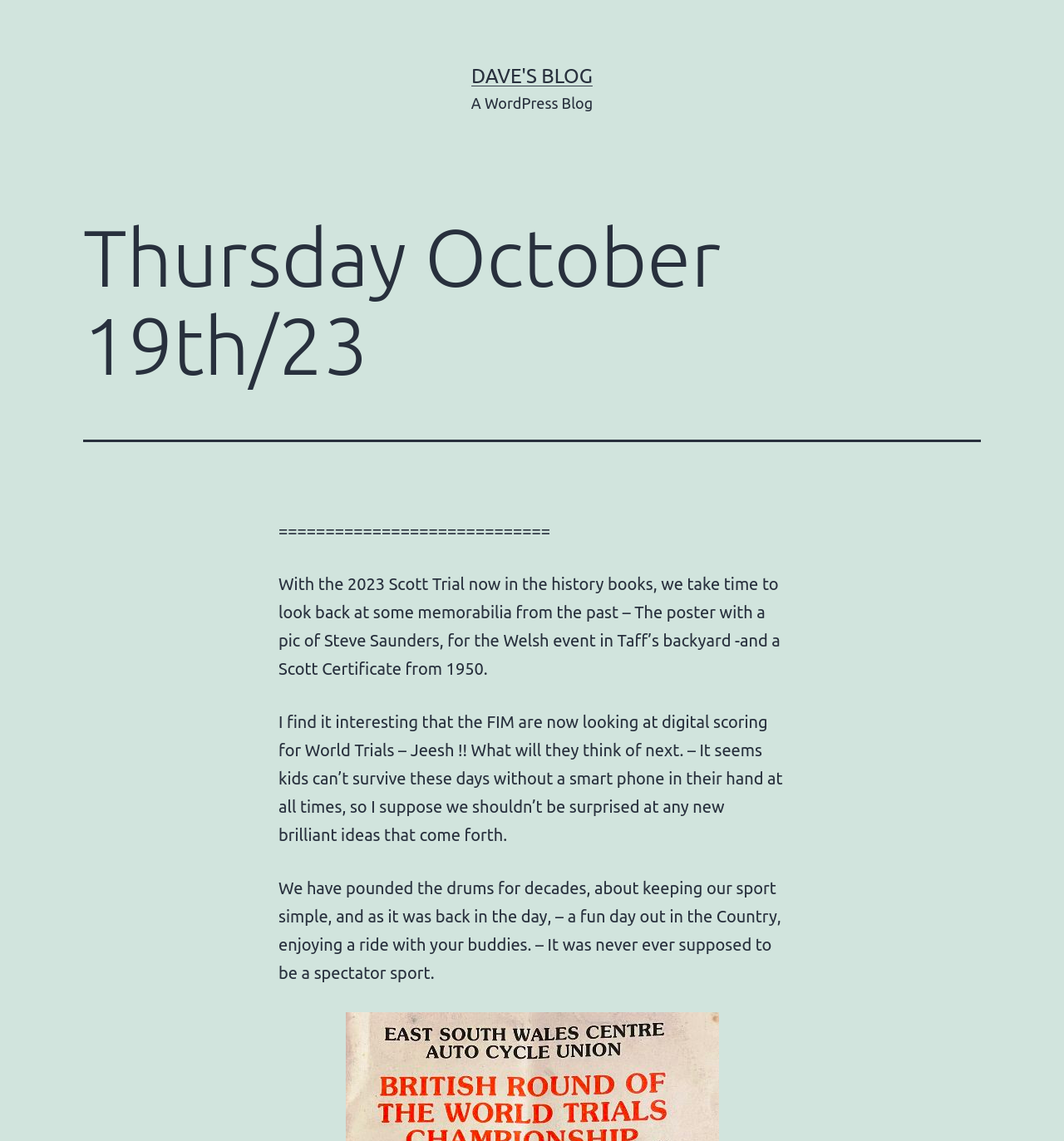Can you determine the main header of this webpage?

Thursday October 19th/23